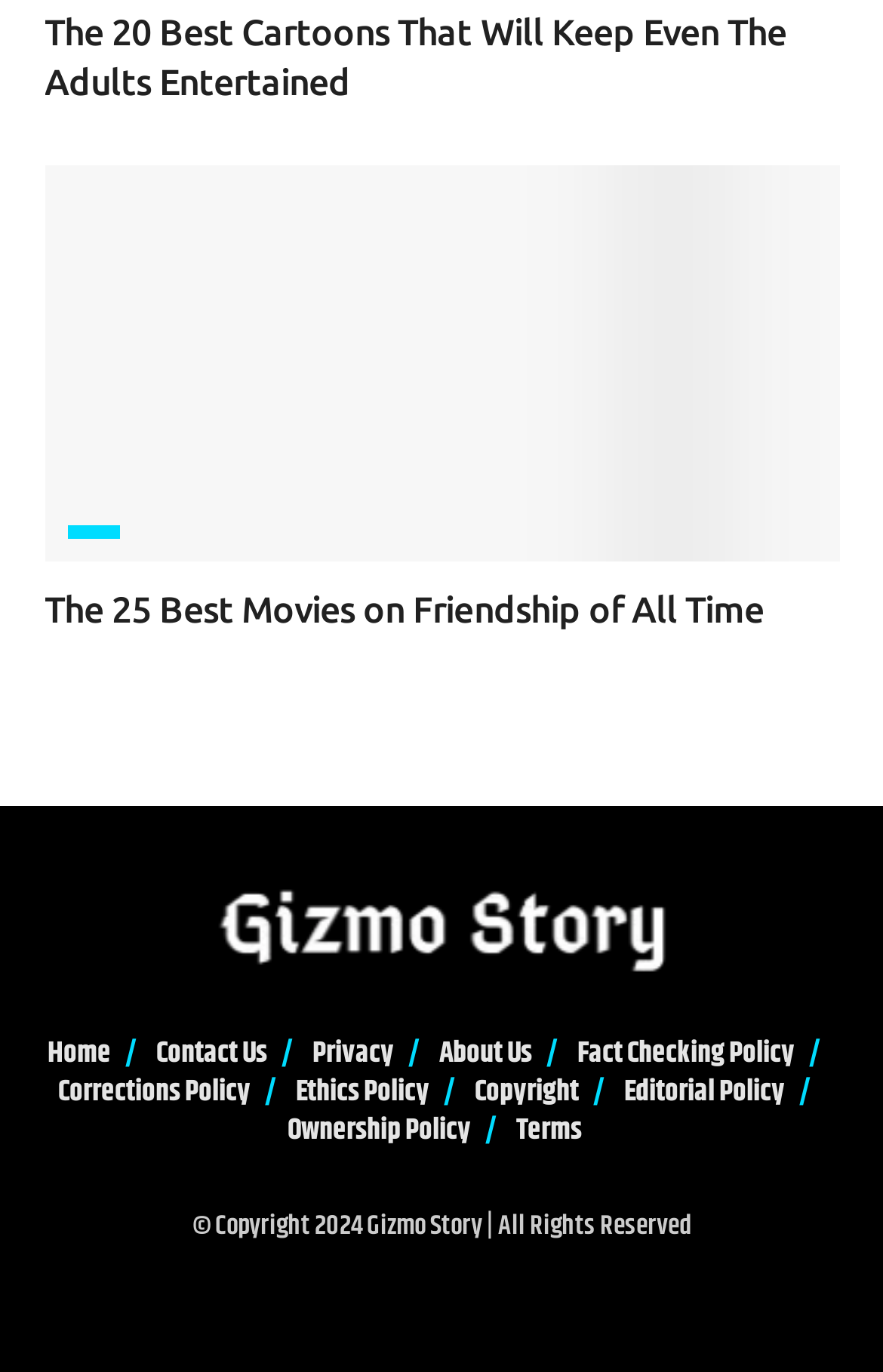What is the title of the first article?
Use the information from the image to give a detailed answer to the question.

I looked at the heading element with the text 'The 20 Best Cartoons That Will Keep Even The Adults Entertained' and extracted the main title, which is 'The 20 Best Cartoons'.